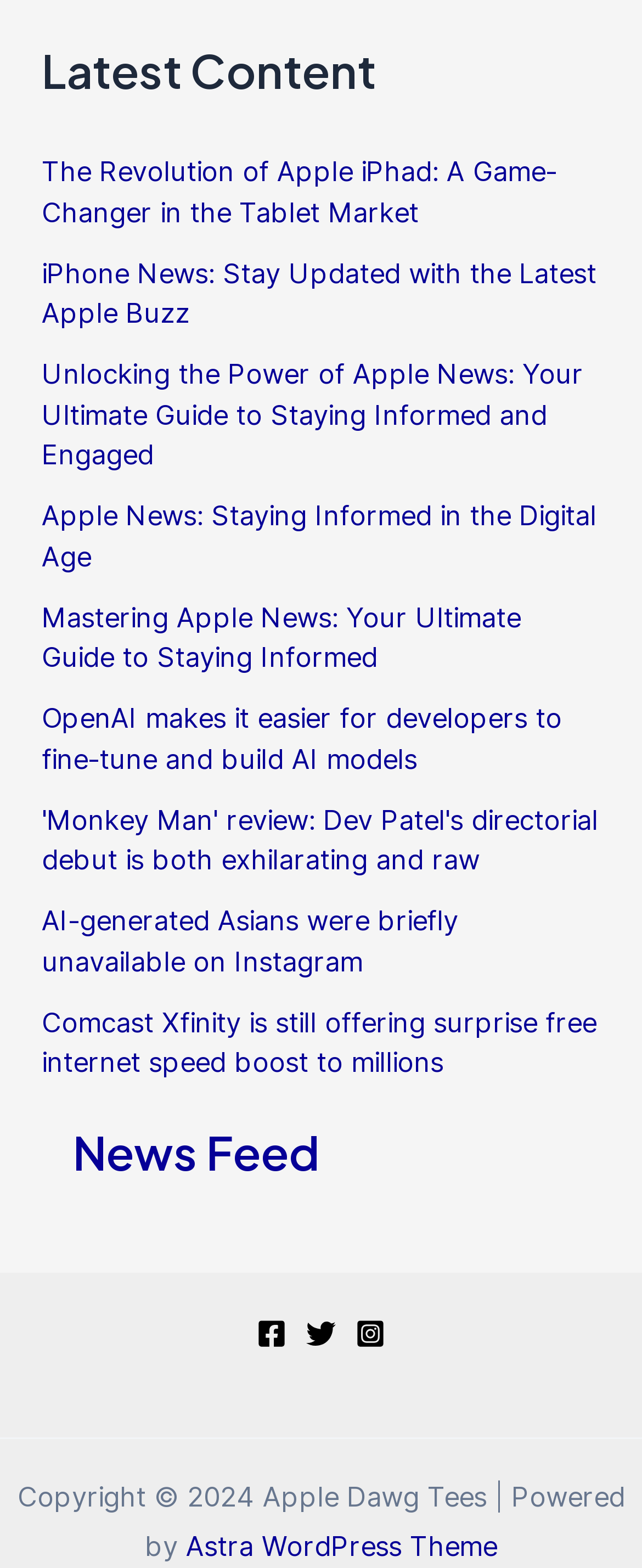Please pinpoint the bounding box coordinates for the region I should click to adhere to this instruction: "Read the review of 'Monkey Man'".

[0.065, 0.512, 0.931, 0.559]